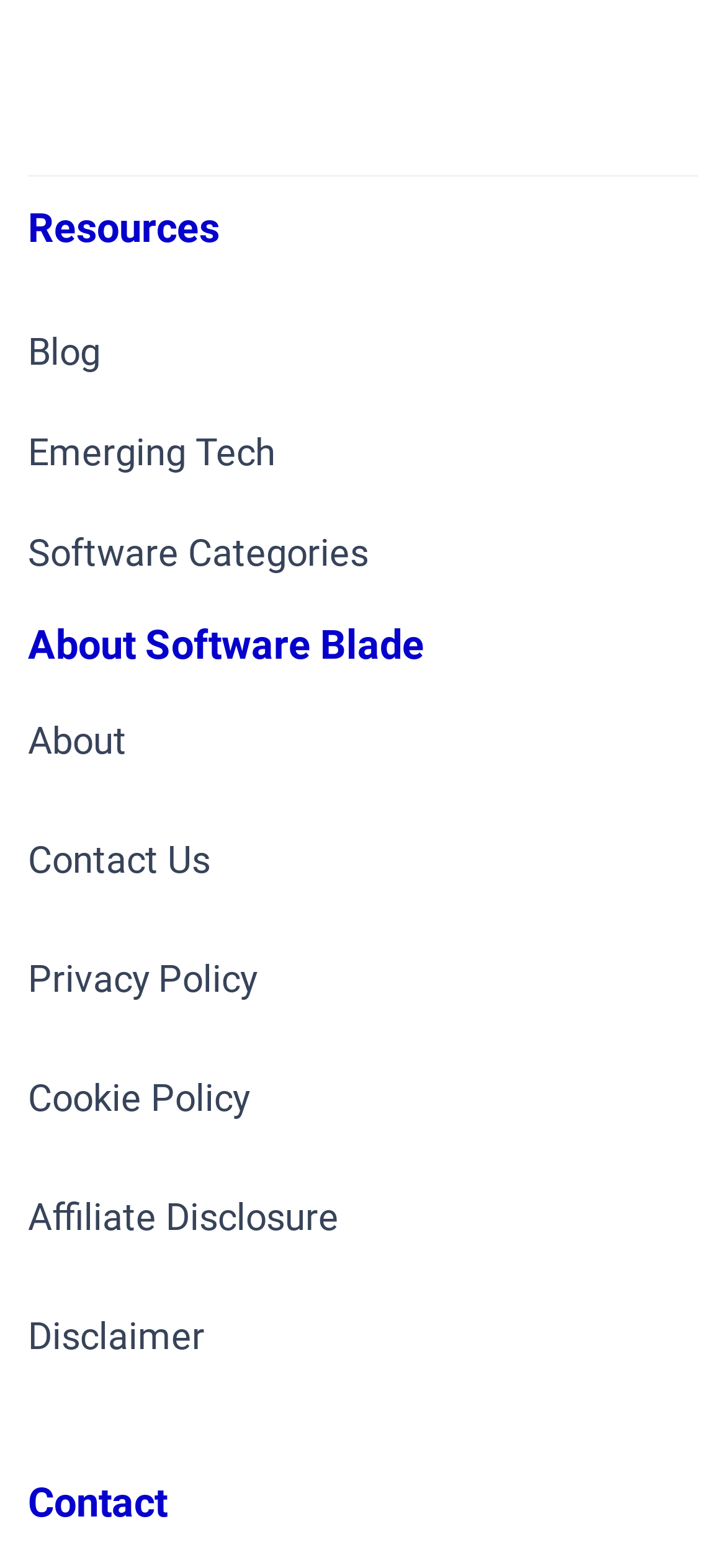Determine the bounding box coordinates (top-left x, top-left y, bottom-right x, bottom-right y) of the UI element described in the following text: Blog

[0.038, 0.205, 0.138, 0.245]